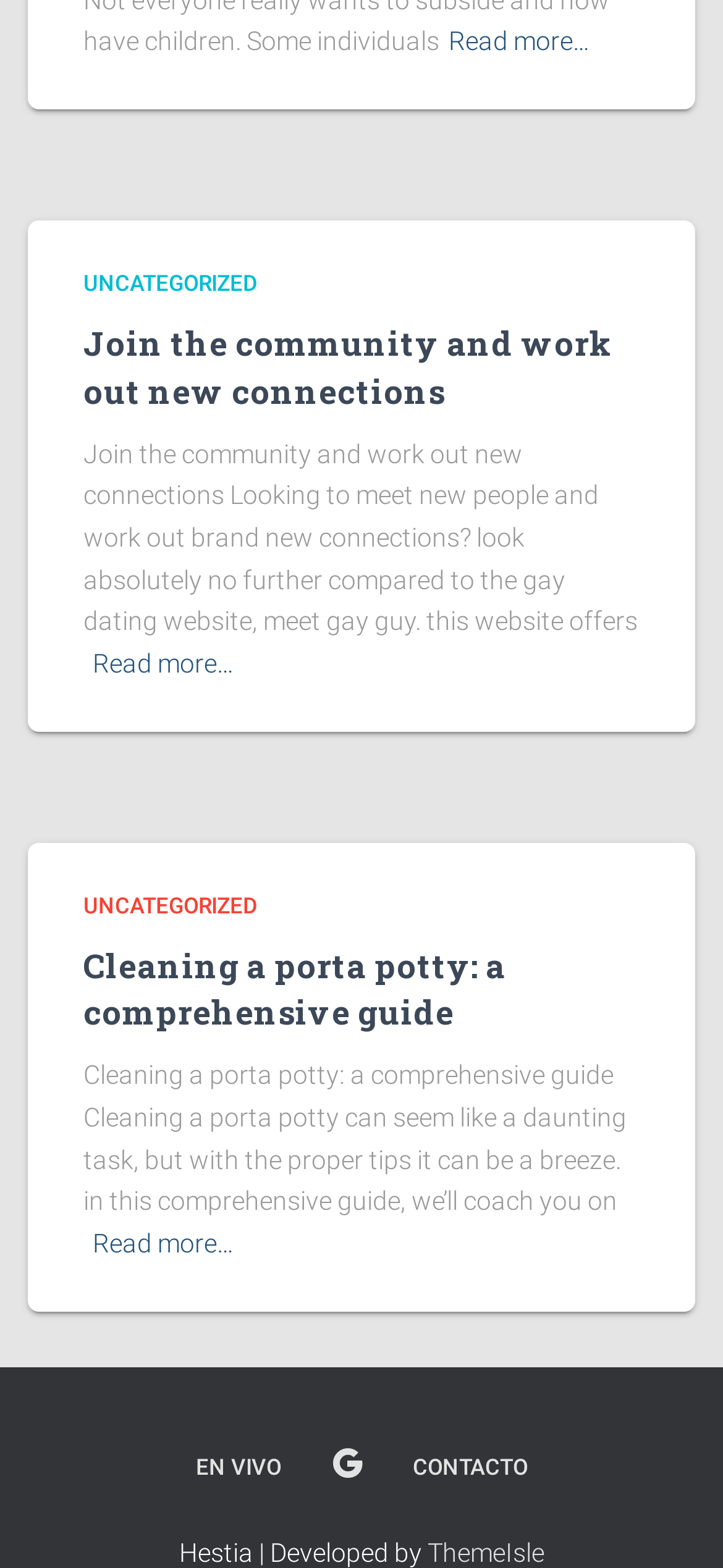Determine the bounding box coordinates of the clickable area required to perform the following instruction: "Join the community and work out new connections". The coordinates should be represented as four float numbers between 0 and 1: [left, top, right, bottom].

[0.115, 0.205, 0.849, 0.263]